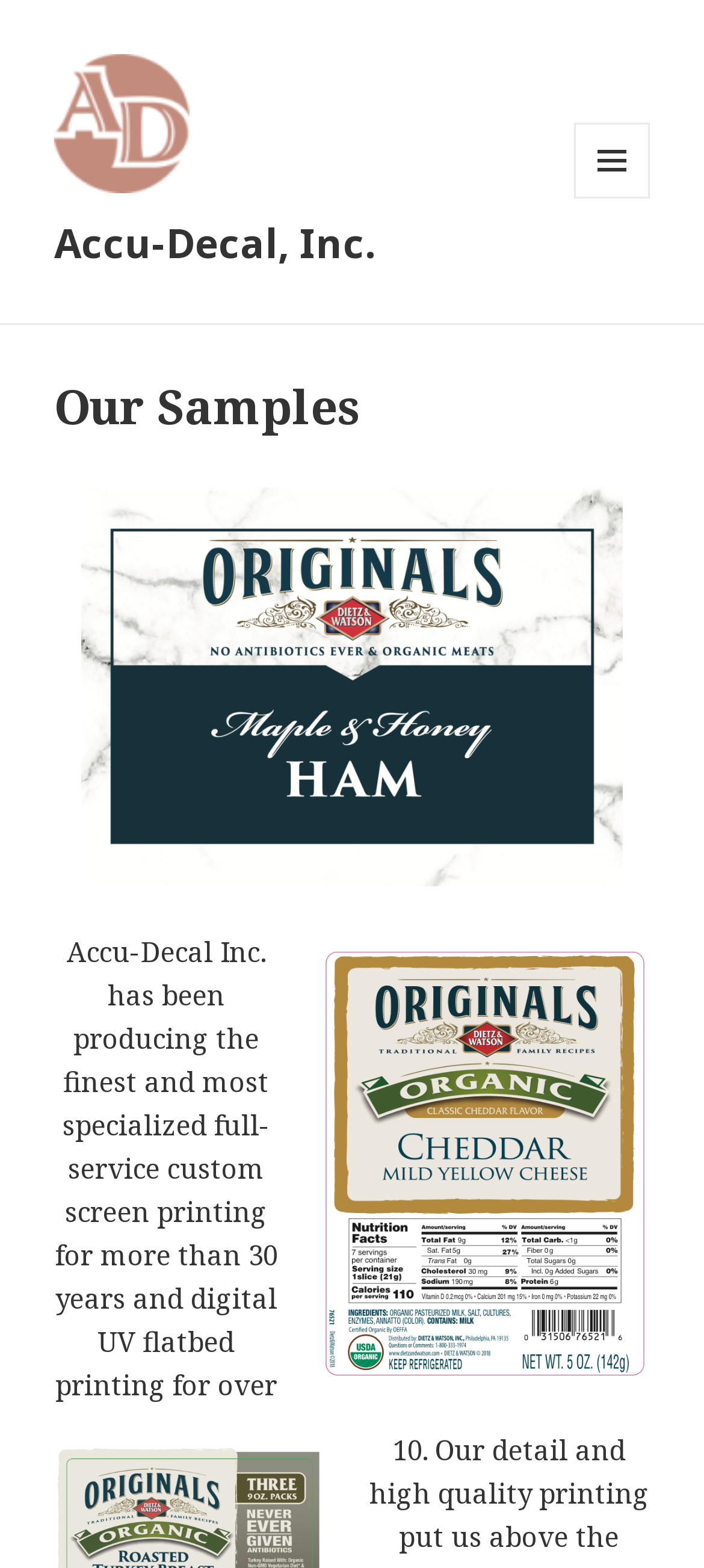Identify the bounding box for the described UI element. Provide the coordinates in (top-left x, top-left y, bottom-right x, bottom-right y) format with values ranging from 0 to 1: parent_node: Accu-Decal, Inc.

[0.077, 0.065, 0.269, 0.088]